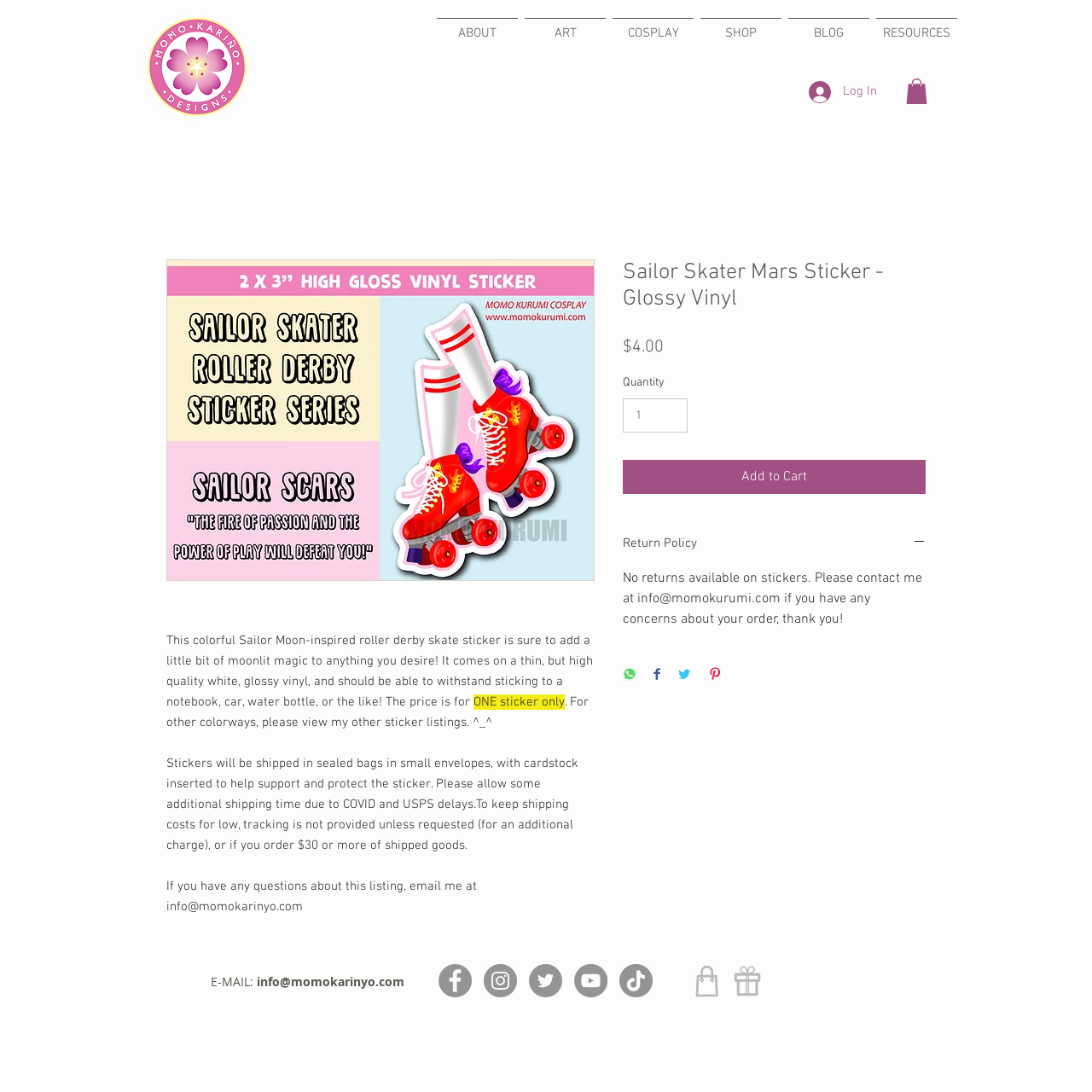Pinpoint the bounding box coordinates for the area that should be clicked to perform the following instruction: "Check the 'Return Policy'".

[0.57, 0.49, 0.848, 0.507]